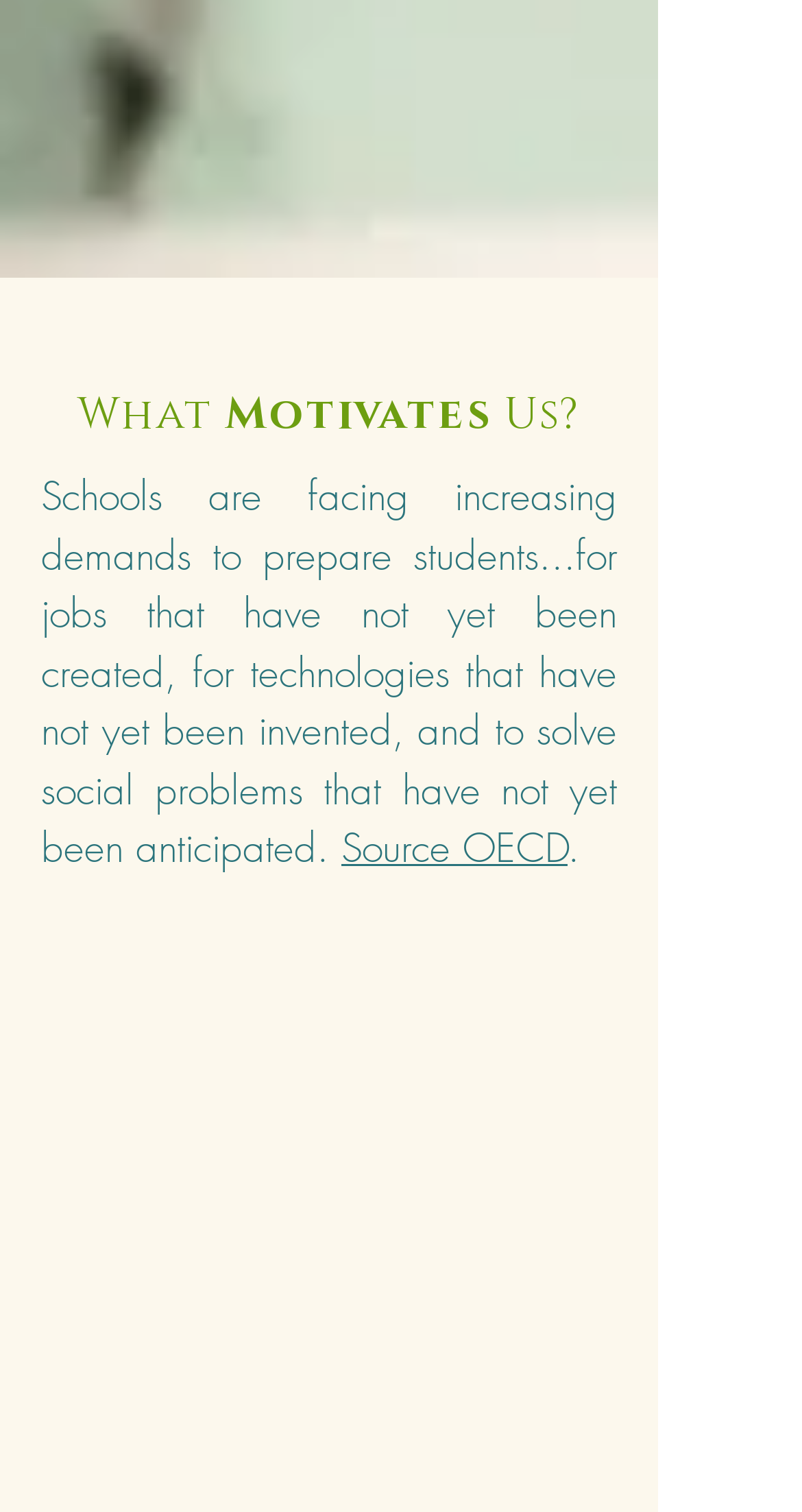Please find the bounding box for the UI element described by: "Source OECD".

[0.426, 0.543, 0.708, 0.578]